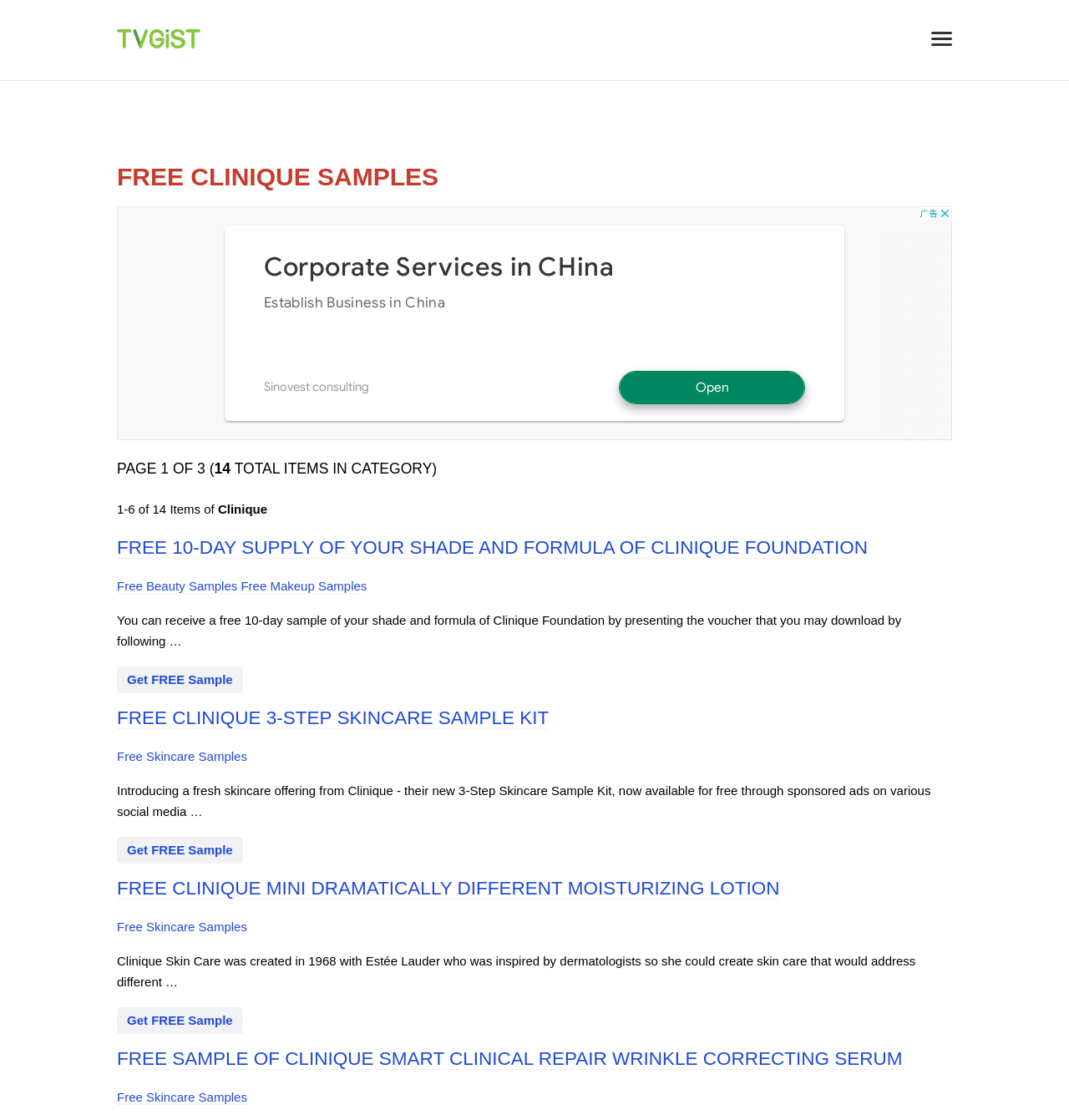What is the name of the skincare kit?
Can you offer a detailed and complete answer to this question?

The heading 'FREE CLINIQUE 3-STEP SKINCARE SAMPLE KIT' indicates that the name of the skincare kit is '3-Step Skincare Sample Kit'.